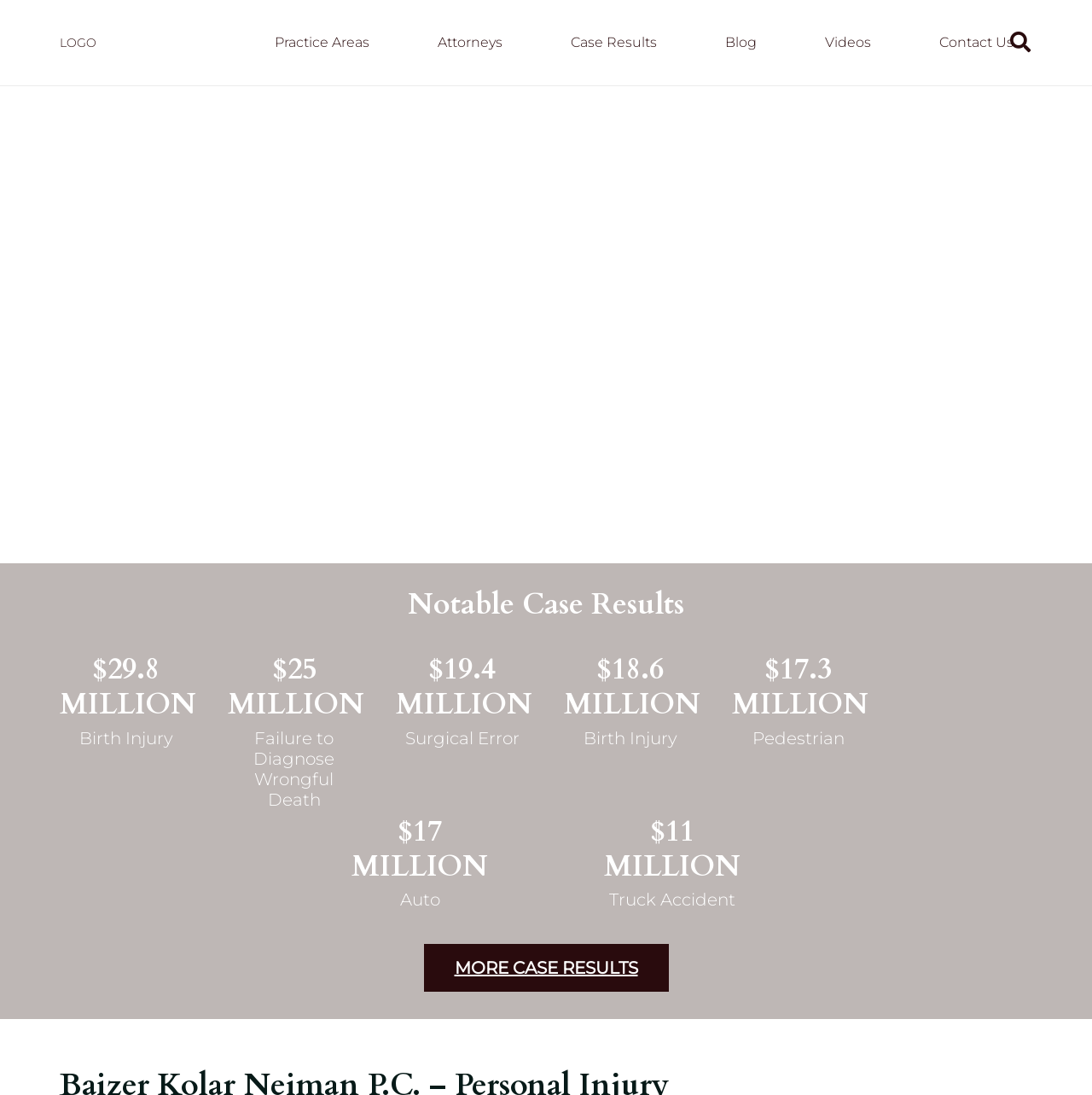Produce a meticulous description of the webpage.

The webpage is a personal injury law firm's website, specifically Baizer Kolar Neiman P.C. The top section of the page features a logo on the left, followed by a navigation menu with links to various sections of the website, including Home, Practice Areas, Attorneys, Case Results, Blog, Videos, and Contact Us. On the far right, there is a search button.

Below the navigation menu, the page highlights notable case results, with a heading "Notable Case Results" centered at the top. There are six notable case results listed, each with a large heading displaying the monetary value of the case, ranging from $29.8 million to $11 million. Below each monetary value, there is a brief description of the case, including "Birth Injury", "Failure to Diagnose Wrongful Death", "Surgical Error", and more.

The case results are arranged in a vertical column, with the largest monetary value at the top and the smallest at the bottom. Each case result takes up a significant portion of the page, with the monetary value and description aligned to the left.

At the bottom of the page, there is a link to "MORE CASE RESULTS", inviting visitors to explore more of the law firm's successful cases.